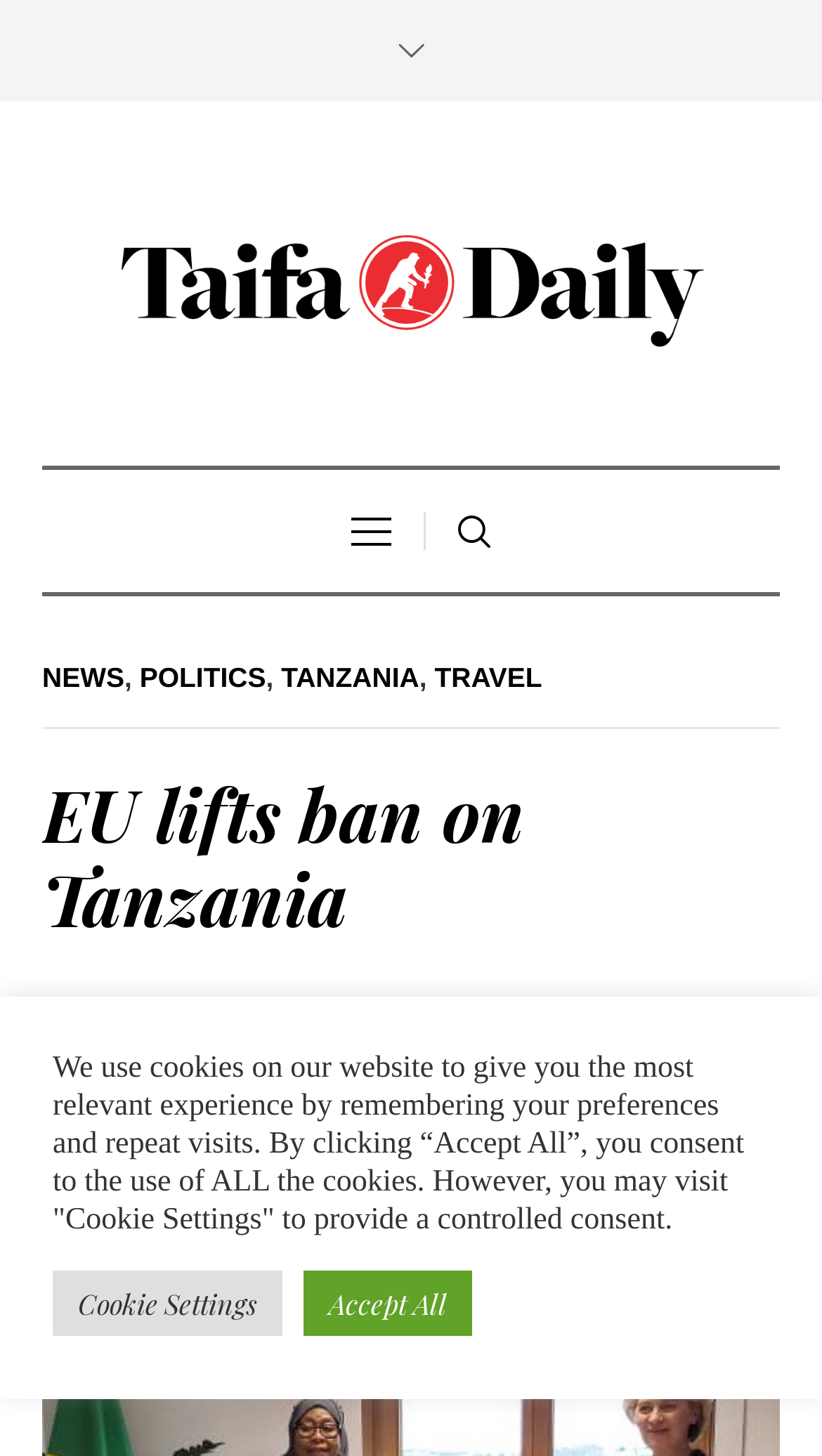Identify the bounding box coordinates of the element to click to follow this instruction: 'visit author MKUFI DINDAI's page'. Ensure the coordinates are four float values between 0 and 1, provided as [left, top, right, bottom].

[0.587, 0.706, 0.816, 0.728]